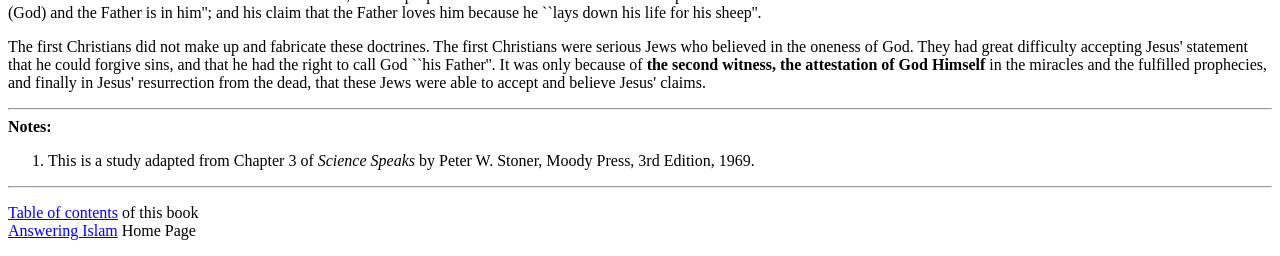Please give a succinct answer to the question in one word or phrase:
What is the title of the book mentioned?

Science Speaks